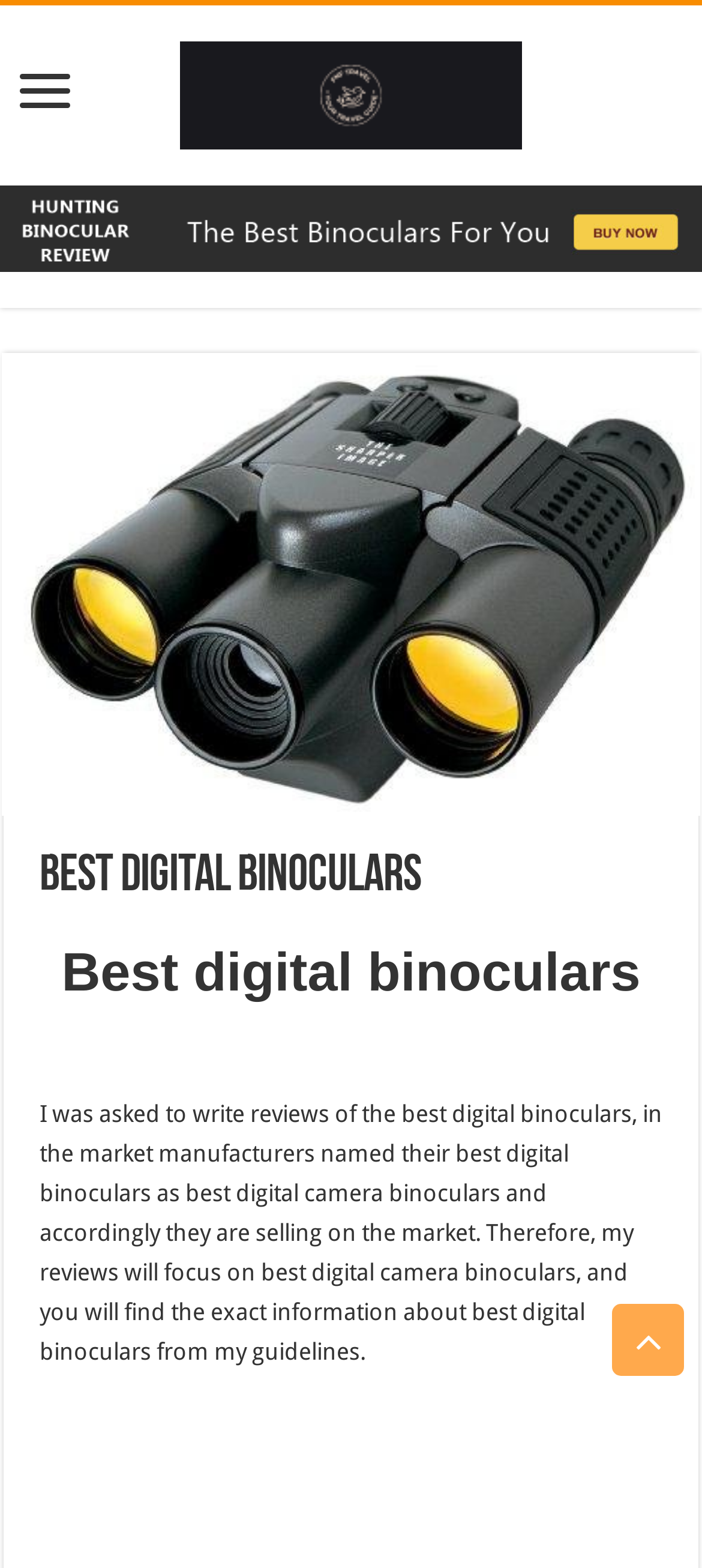Give a detailed explanation of the elements present on the webpage.

The webpage is about best digital binoculars, with a focus on reviewing and guiding users to find the right product. At the top-left corner, there is a heading that reads "FNFTravel.com", accompanied by a link and an image with the same name. Below this, there is a horizontal link that spans the entire width of the page.

The main content of the page is dominated by a large image that takes up most of the page's width, with a heading "Best Digital Binoculars" placed above it. This heading is repeated again below the image, with a slight variation in text. 

Following the image, there is a block of text that provides an introduction to the topic of digital binoculars, explaining that manufacturers often refer to them as digital camera binoculars. The text then promises to provide guidelines for finding the best digital binoculars.

At the bottom-right corner of the page, there is a "Scroll To Top" button, allowing users to easily navigate back to the top of the page.